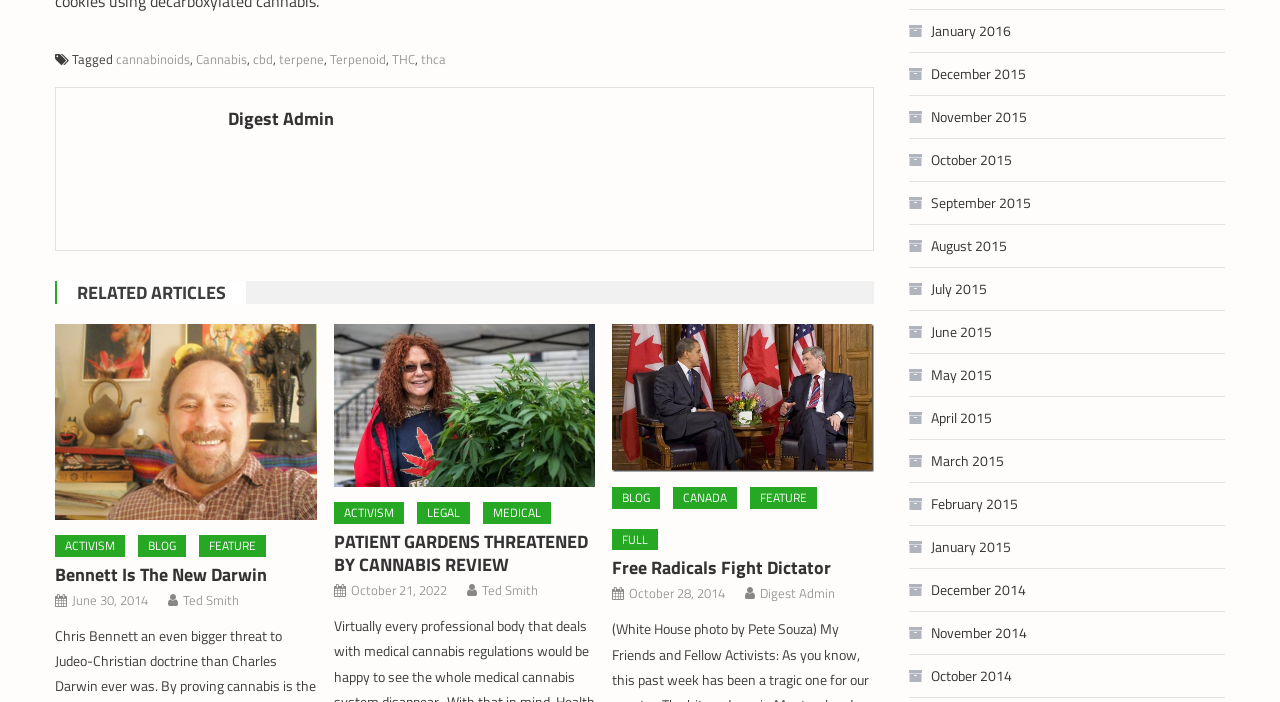Determine the bounding box coordinates for the area you should click to complete the following instruction: "View the blog post 'Free Radicals Fight Dictator'".

[0.478, 0.461, 0.683, 0.672]